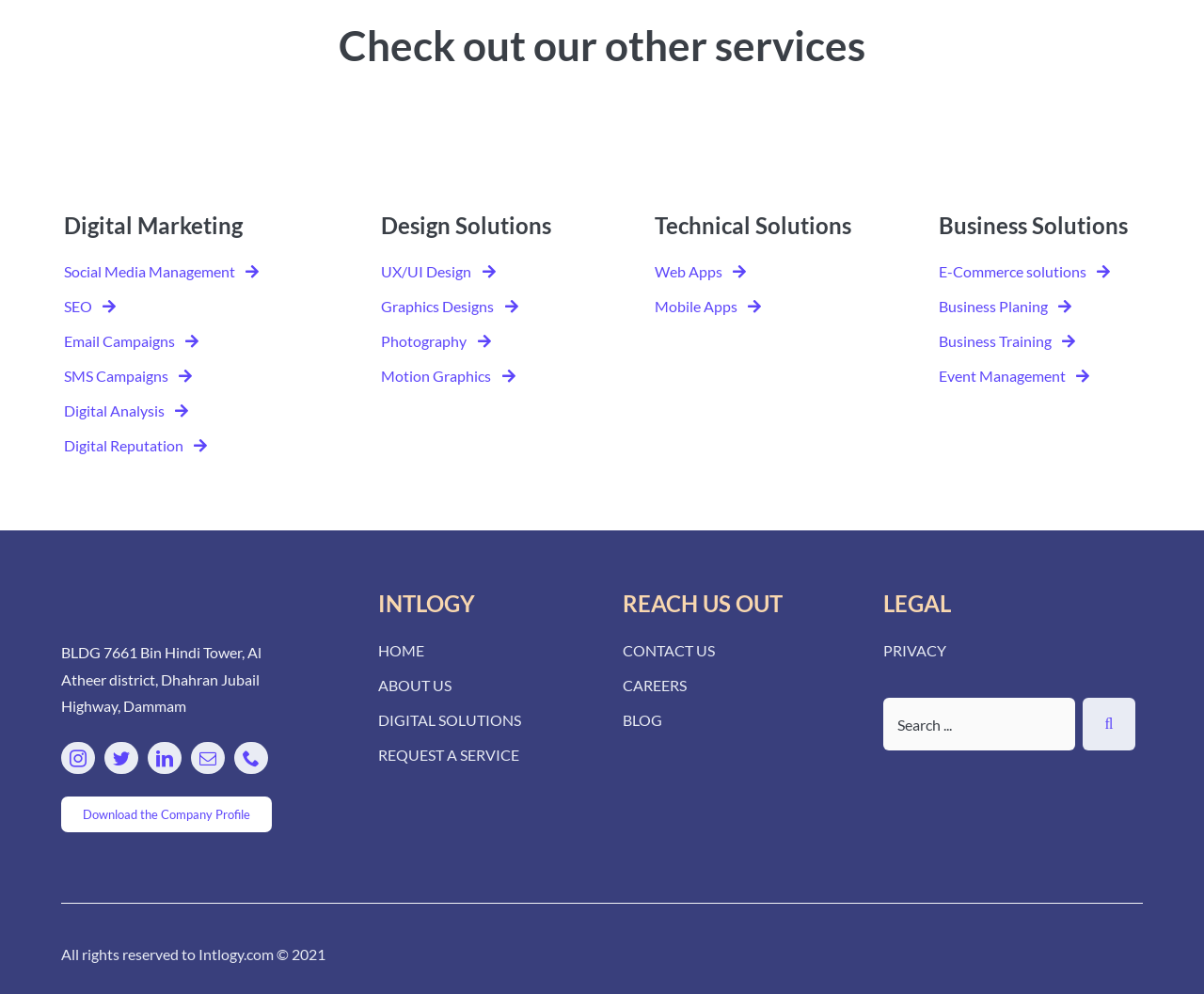Using the webpage screenshot and the element description PRIVACY, determine the bounding box coordinates. Specify the coordinates in the format (top-left x, top-left y, bottom-right x, bottom-right y) with values ranging from 0 to 1.

[0.734, 0.644, 0.786, 0.664]